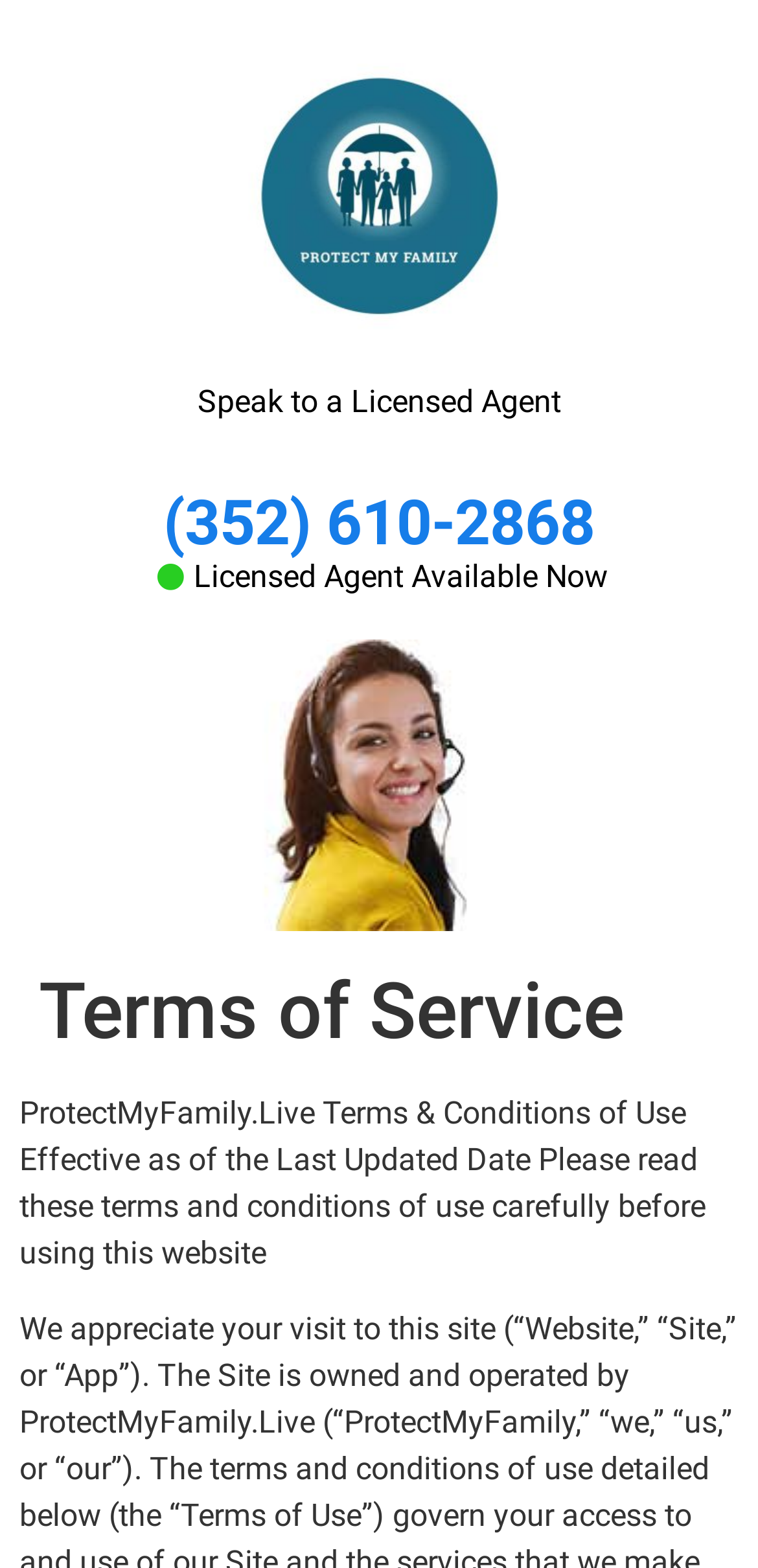What is the status of licensed agents?
From the image, respond with a single word or phrase.

Available now